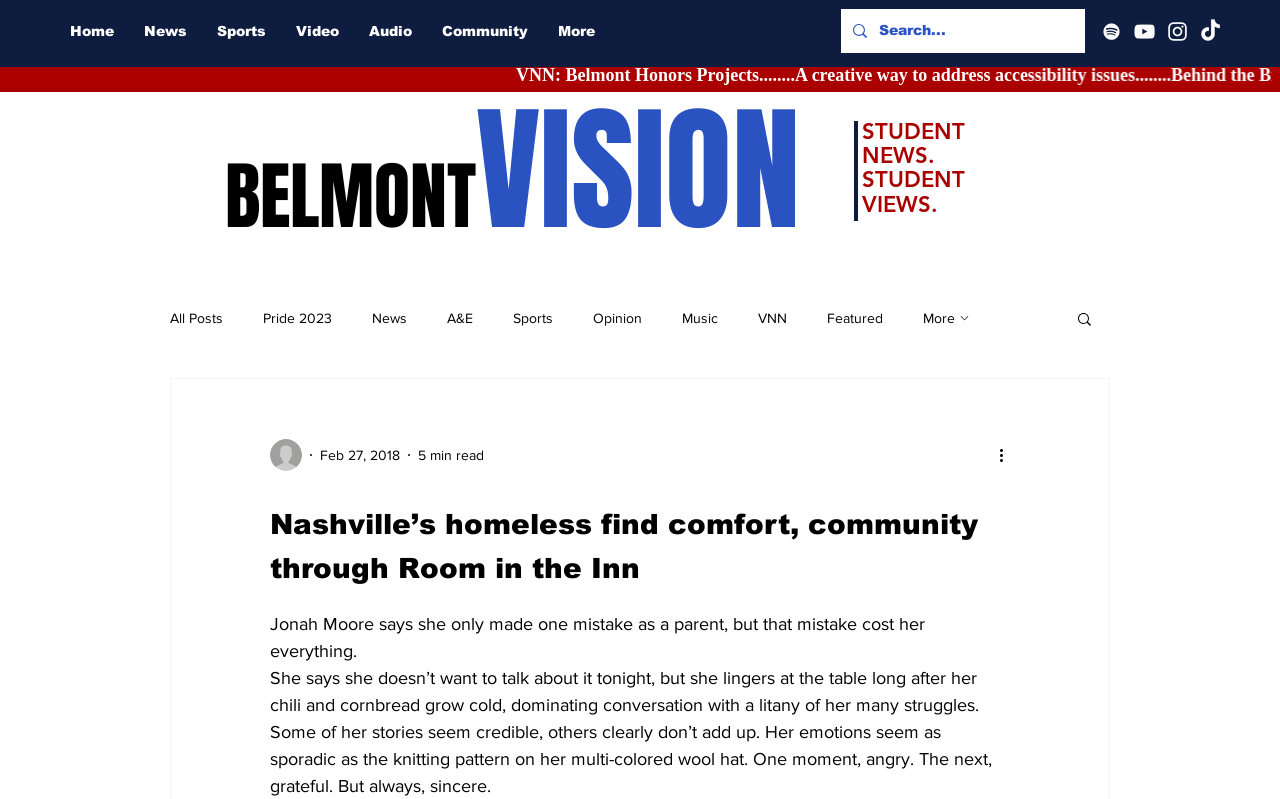What is the author's name?
Could you answer the question with a detailed and thorough explanation?

I looked at the entire webpage, but I couldn't find the author's name mentioned anywhere. The webpage only mentions the writer's picture, but not the name.